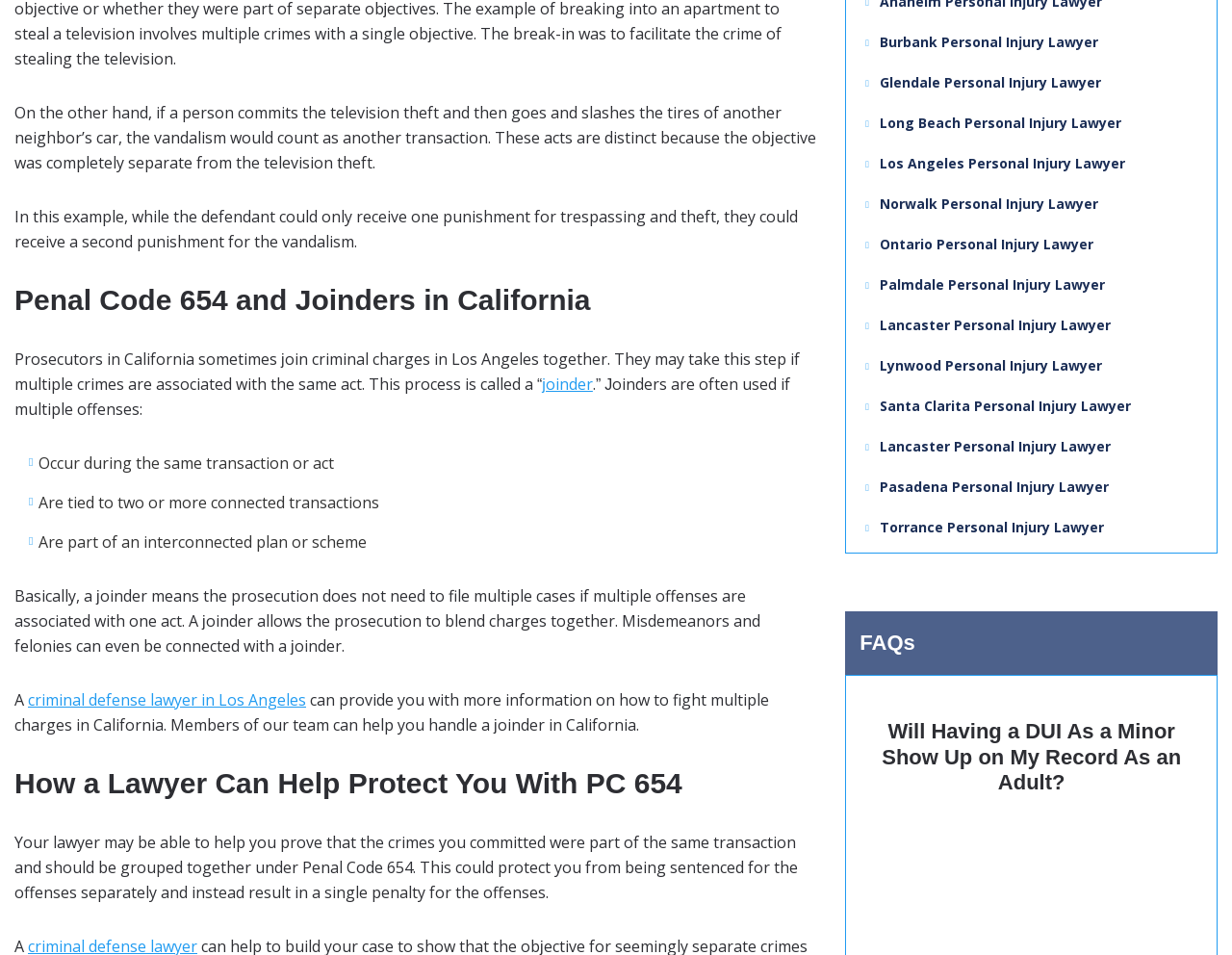Please provide a comprehensive answer to the question below using the information from the image: What is Penal Code 654 about?

Based on the webpage content, Penal Code 654 is related to joinders in California, which means prosecutors can join multiple criminal charges together if they are associated with the same act, allowing for a single penalty instead of separate punishments.